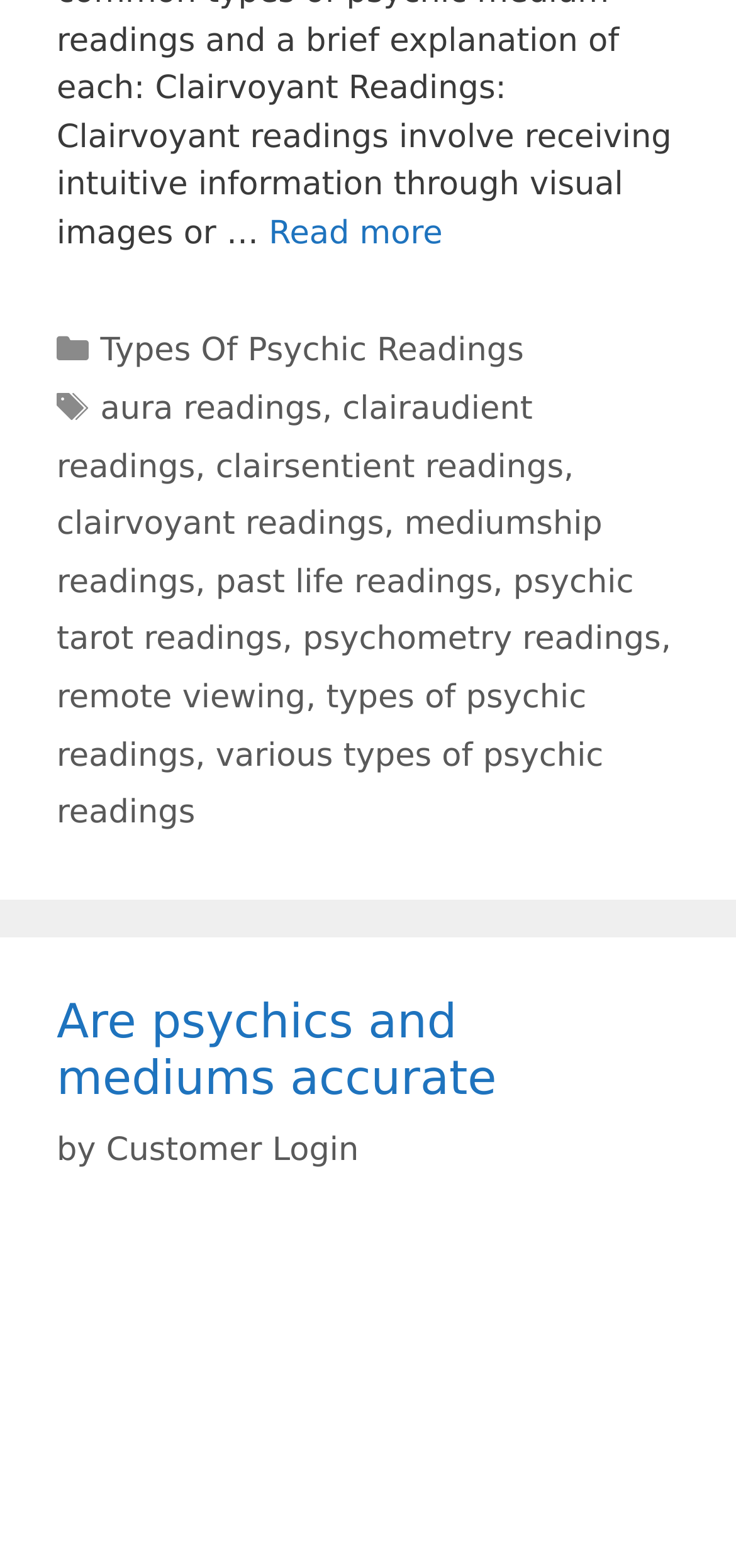Kindly respond to the following question with a single word or a brief phrase: 
How many types of psychic readings are listed?

11